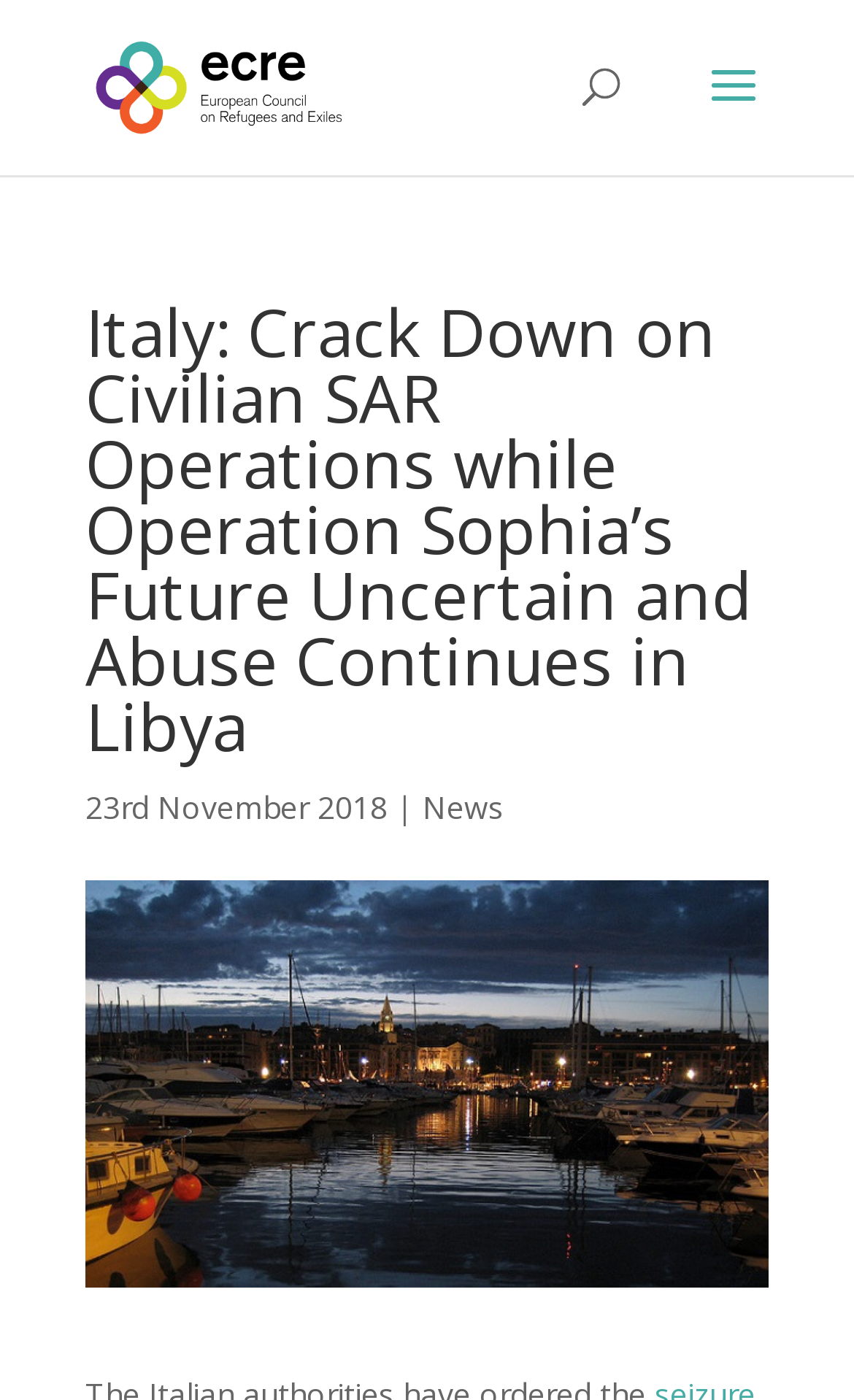What is the name of the organization associated with the webpage?
Based on the content of the image, thoroughly explain and answer the question.

I identified the name of the organization by looking at the link element located at the top of the webpage, which is accompanied by an image with the same name.